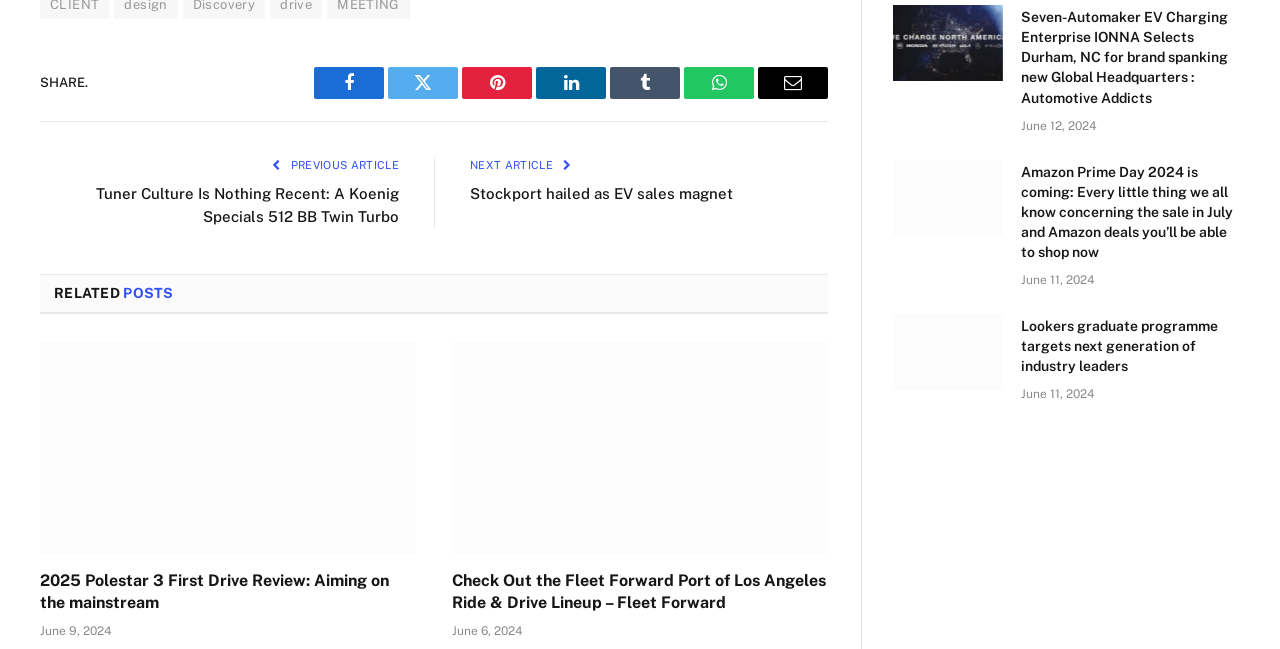What is the format of the timestamps displayed on the webpage?
Examine the image closely and answer the question with as much detail as possible.

The timestamps displayed on the webpage, such as 'June 9, 2024' and 'June 11, 2024', are in the format of Month Day, Year. This suggests that the webpage is using this format to display the publication dates of the articles.